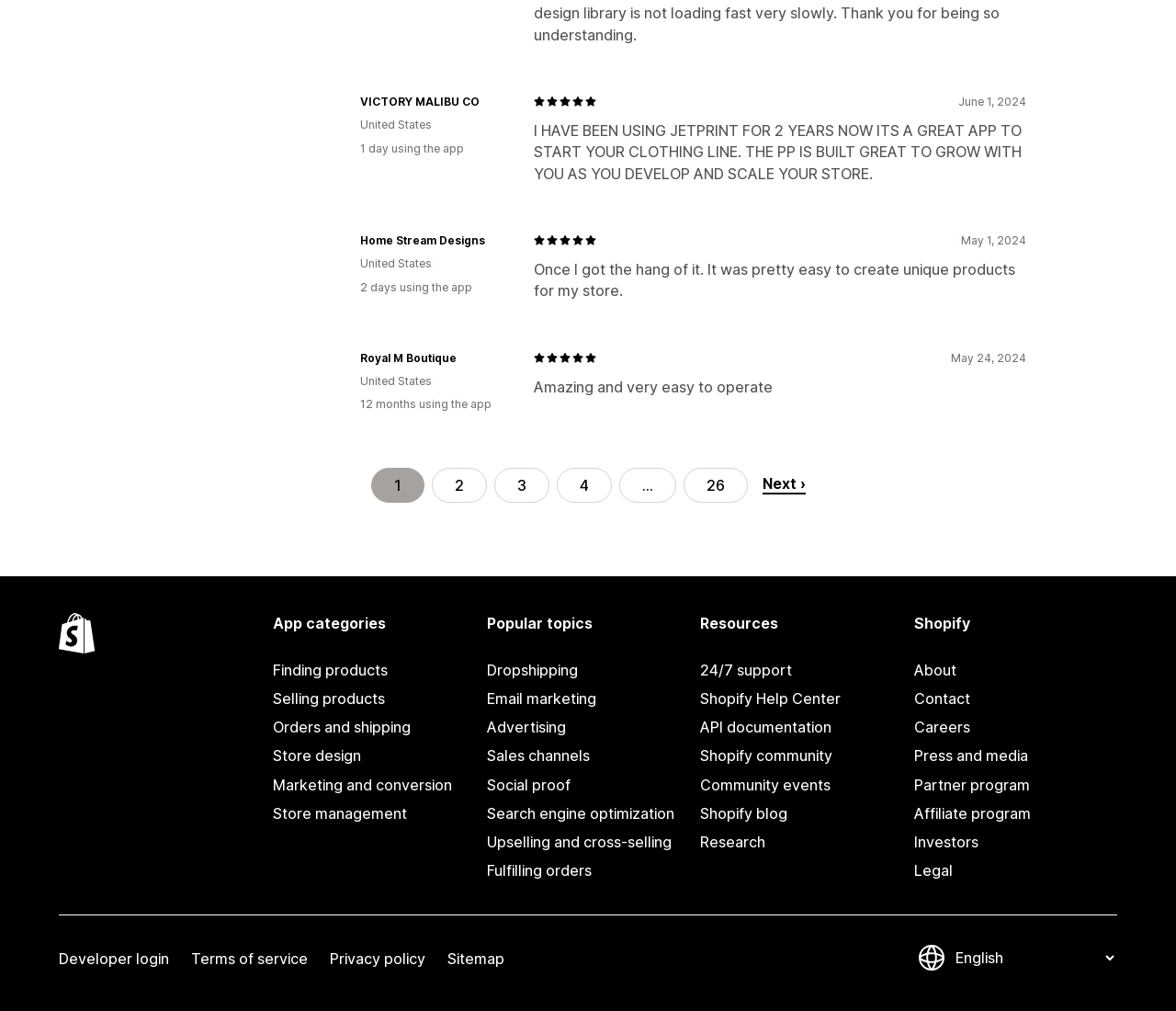Find and specify the bounding box coordinates that correspond to the clickable region for the instruction: "Get 24/7 support".

[0.596, 0.649, 0.768, 0.677]